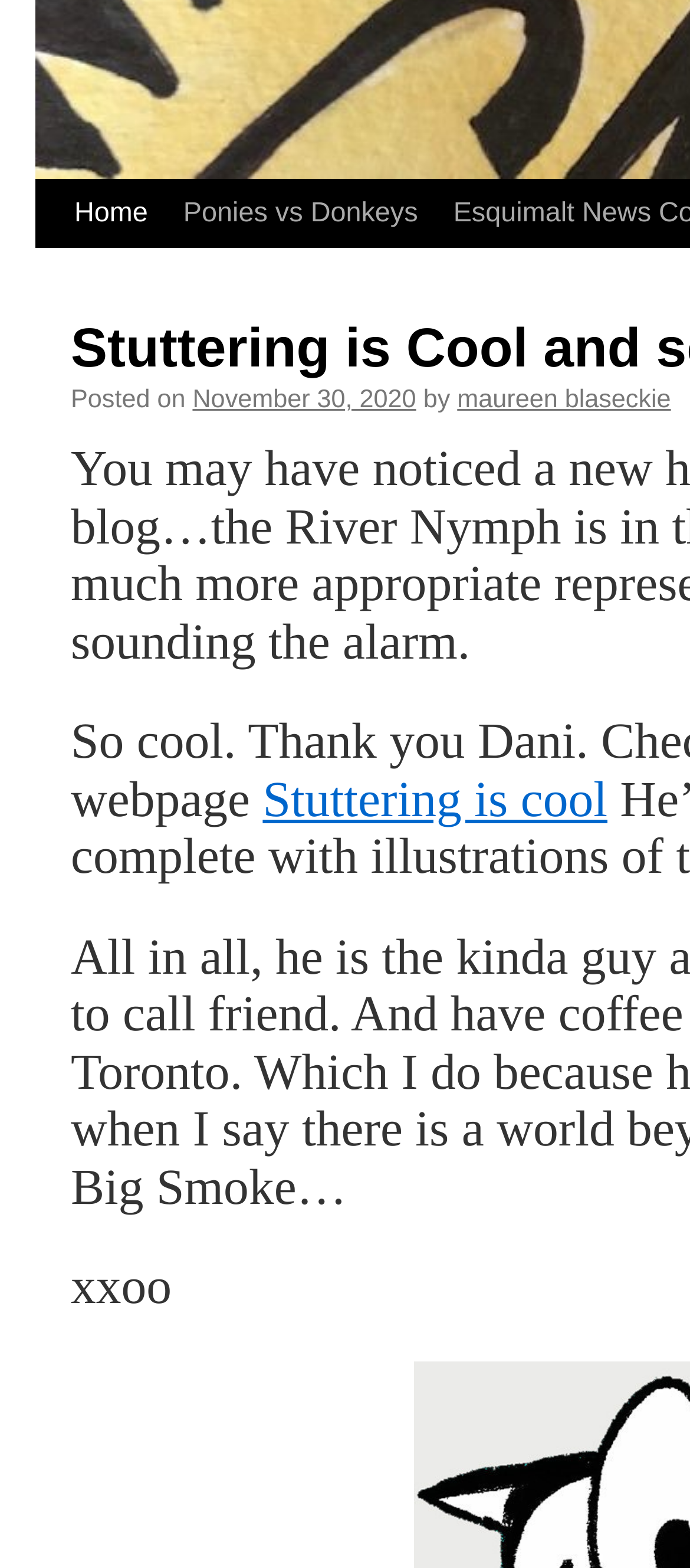Please find the bounding box coordinates in the format (top-left x, top-left y, bottom-right x, bottom-right y) for the given element description. Ensure the coordinates are floating point numbers between 0 and 1. Description: maureen blaseckie

[0.663, 0.289, 0.972, 0.307]